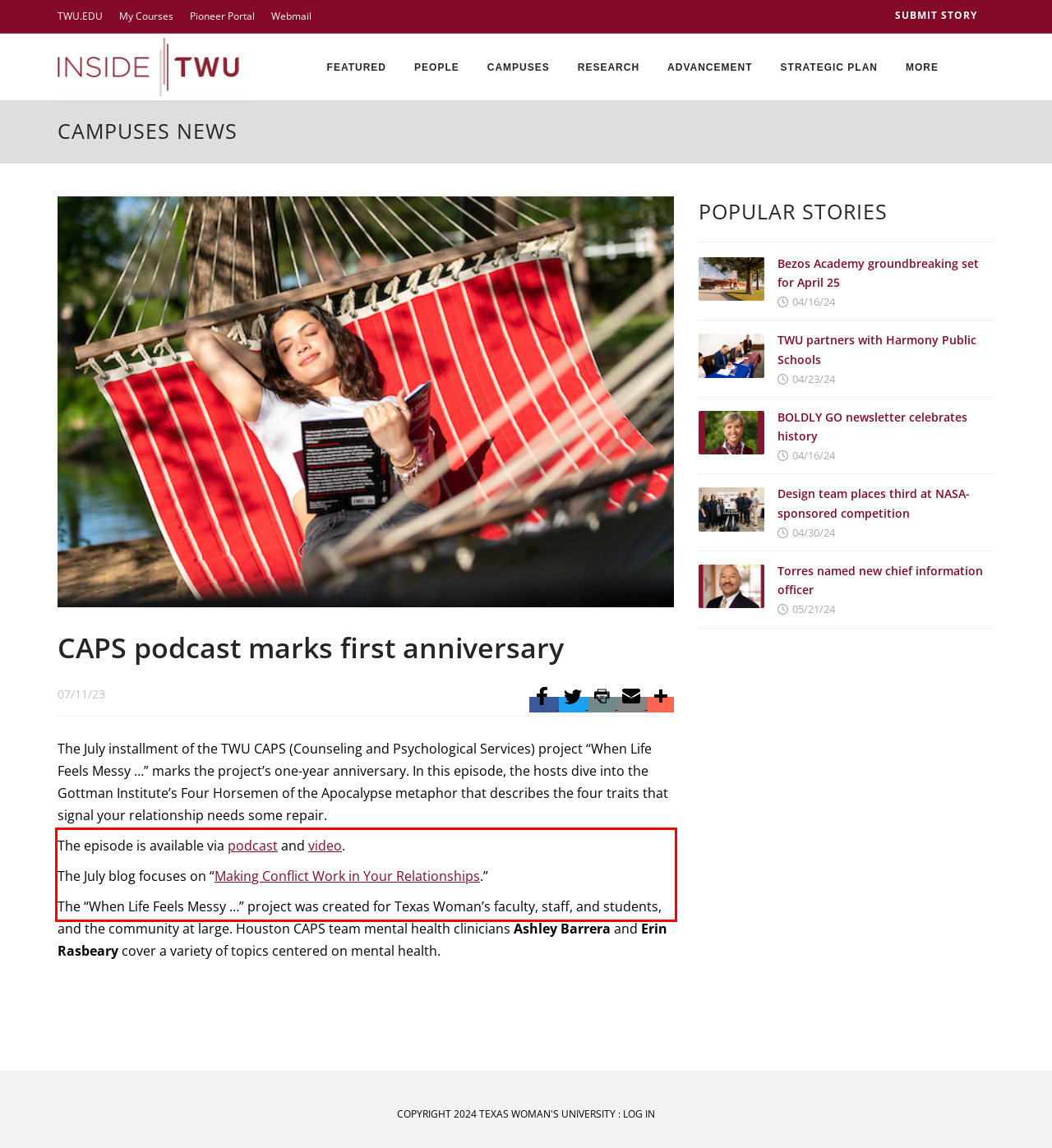By examining the provided screenshot of a webpage, recognize the text within the red bounding box and generate its text content.

The July installment of the TWU CAPS (Counseling and Psychological Services) project “When Life Feels Messy …” marks the project’s one-year anniversary. In this episode, the hosts dive into the Gottman Institute’s Four Horsemen of the Apocalypse metaphor that describes the four traits that signal your relationship needs some repair.